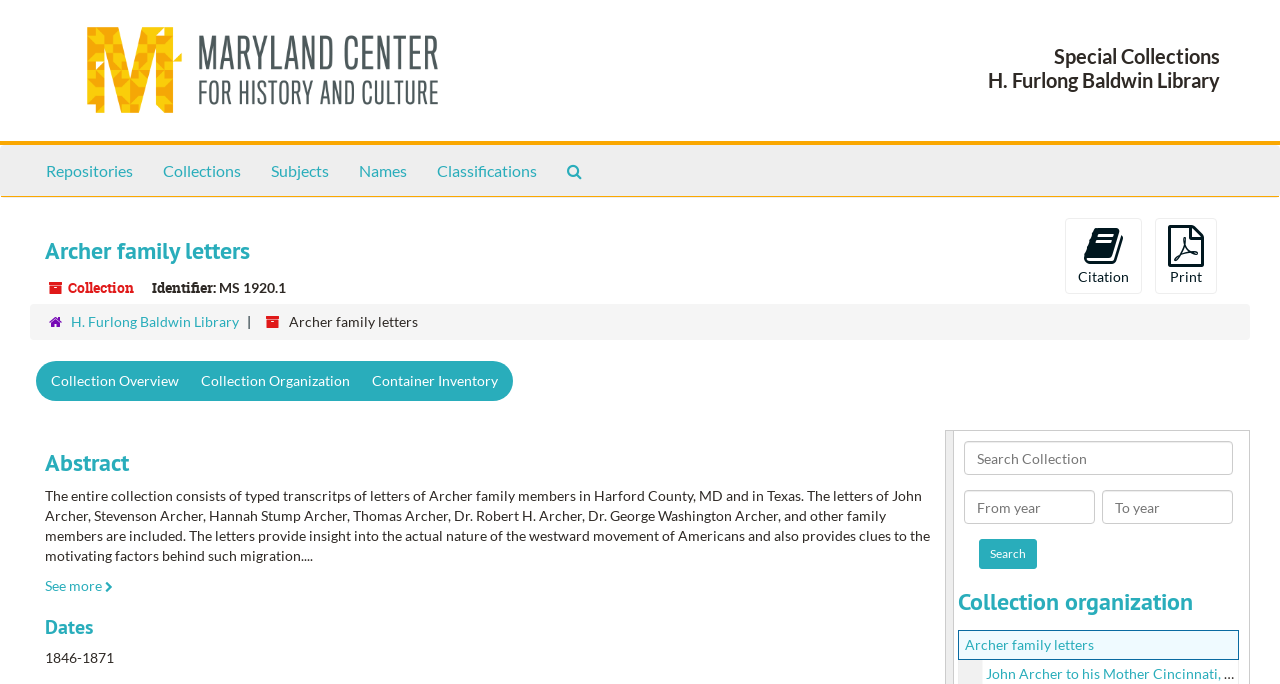Pinpoint the bounding box coordinates of the element you need to click to execute the following instruction: "View the collection overview". The bounding box should be represented by four float numbers between 0 and 1, in the format [left, top, right, bottom].

[0.028, 0.528, 0.152, 0.586]